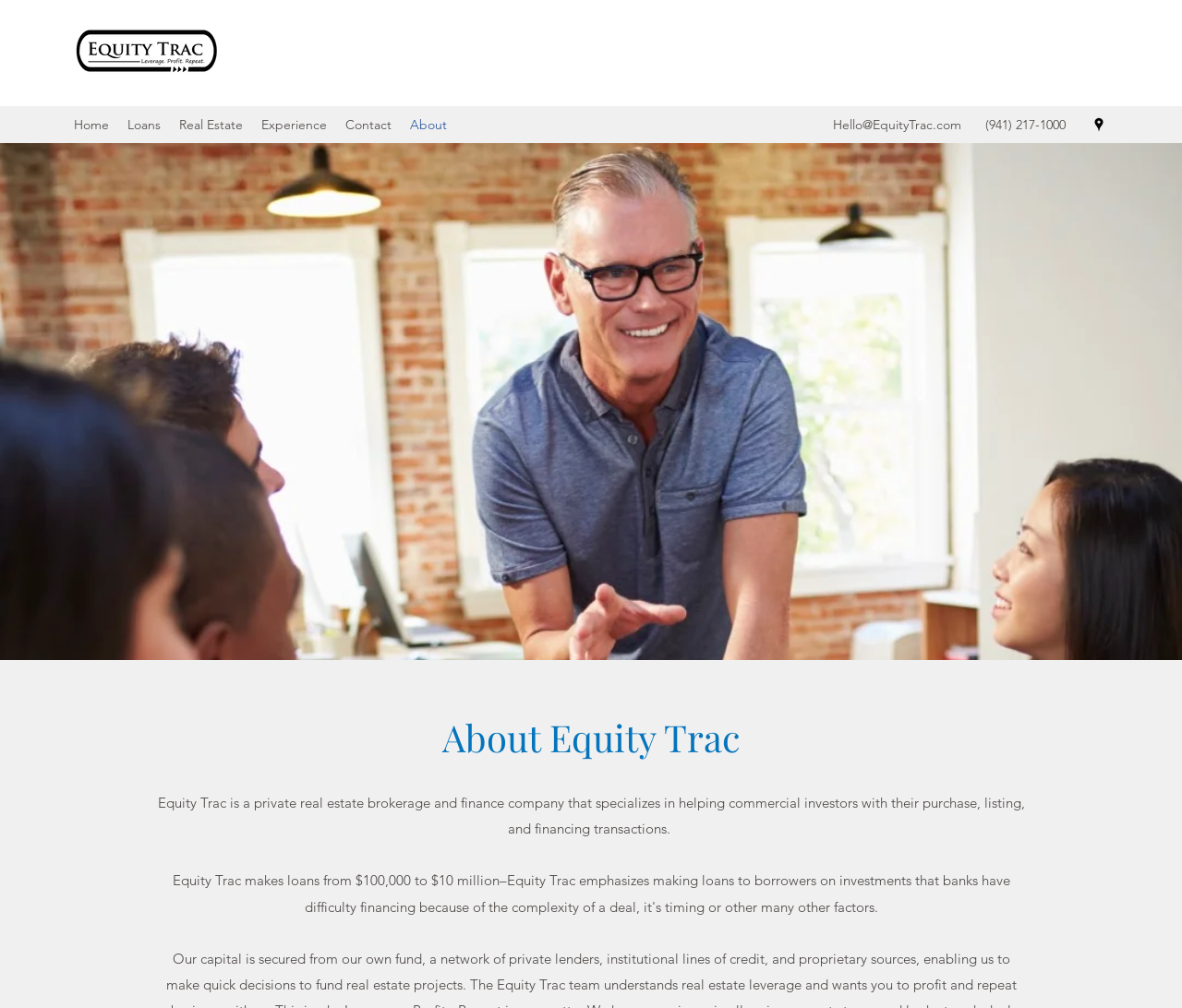Given the description of the UI element: "Real Estate", predict the bounding box coordinates in the form of [left, top, right, bottom], with each value being a float between 0 and 1.

[0.144, 0.11, 0.213, 0.137]